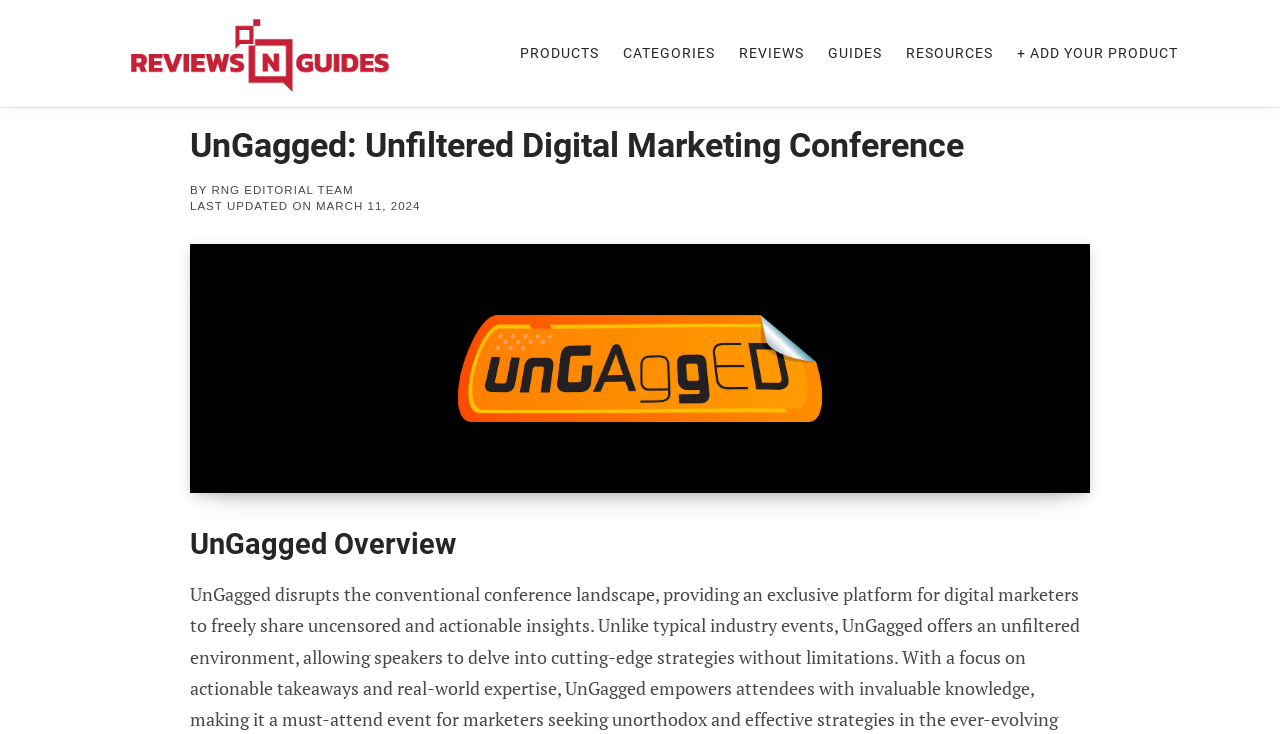Based on the element description Resources, identify the bounding box coordinates for the UI element. The coordinates should be in the format (top-left x, top-left y, bottom-right x, bottom-right y) and within the 0 to 1 range.

[0.708, 0.045, 0.776, 0.101]